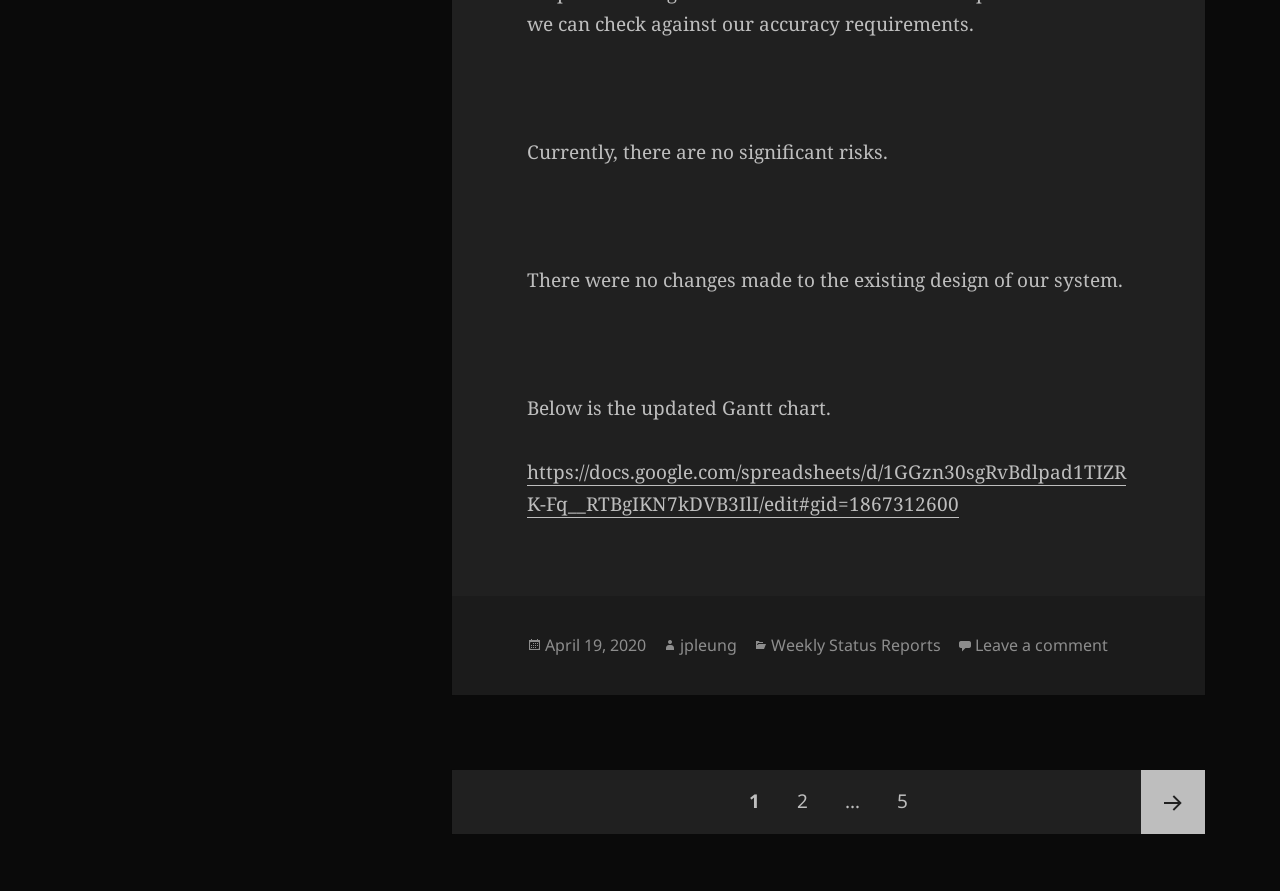What is the current risk status?
Please interpret the details in the image and answer the question thoroughly.

The webpage displays a static text 'Currently, there are no significant risks.' at the top, indicating the current risk status.